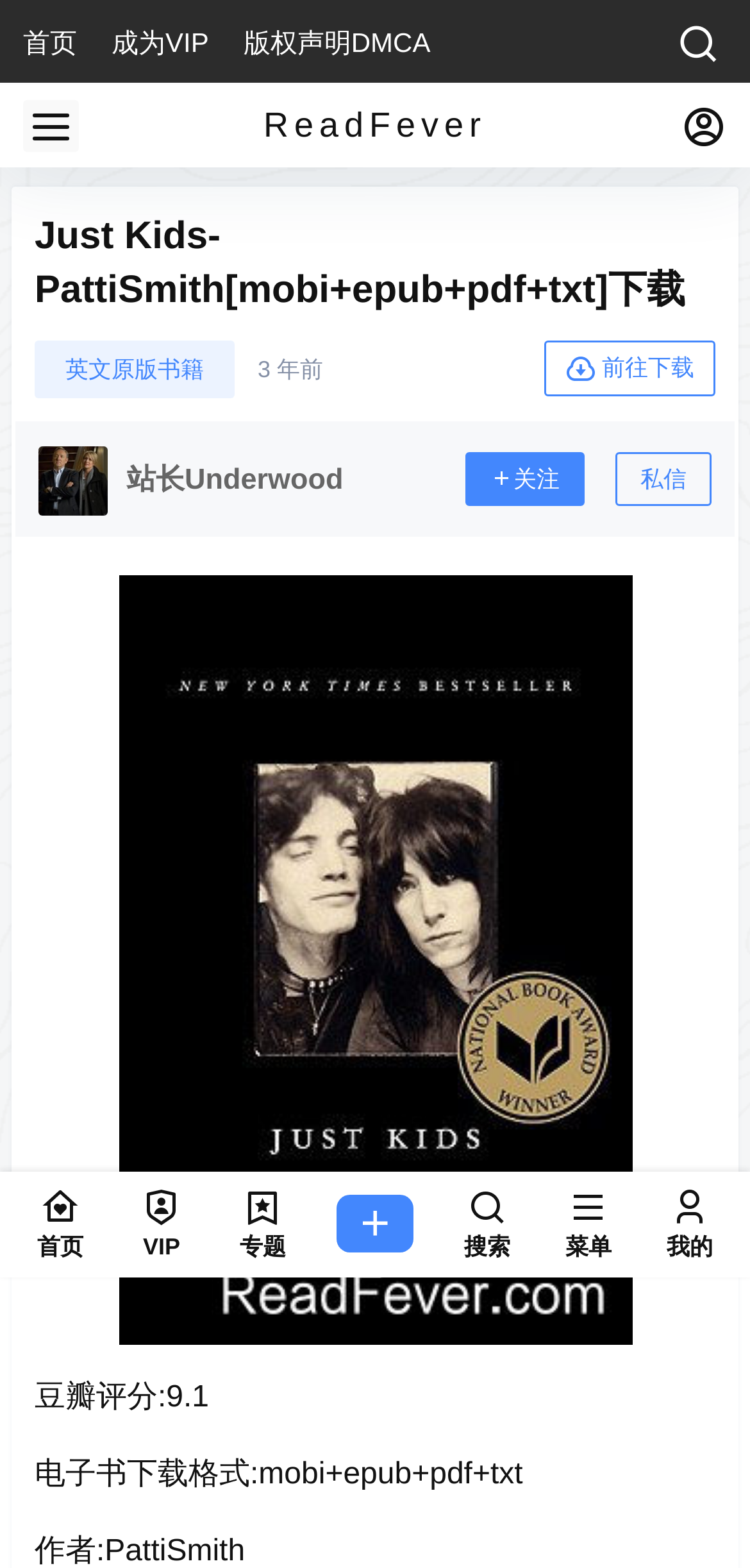Please identify the bounding box coordinates of the clickable area that will fulfill the following instruction: "search for something". The coordinates should be in the format of four float numbers between 0 and 1, i.e., [left, top, right, bottom].

[0.582, 0.753, 0.717, 0.807]